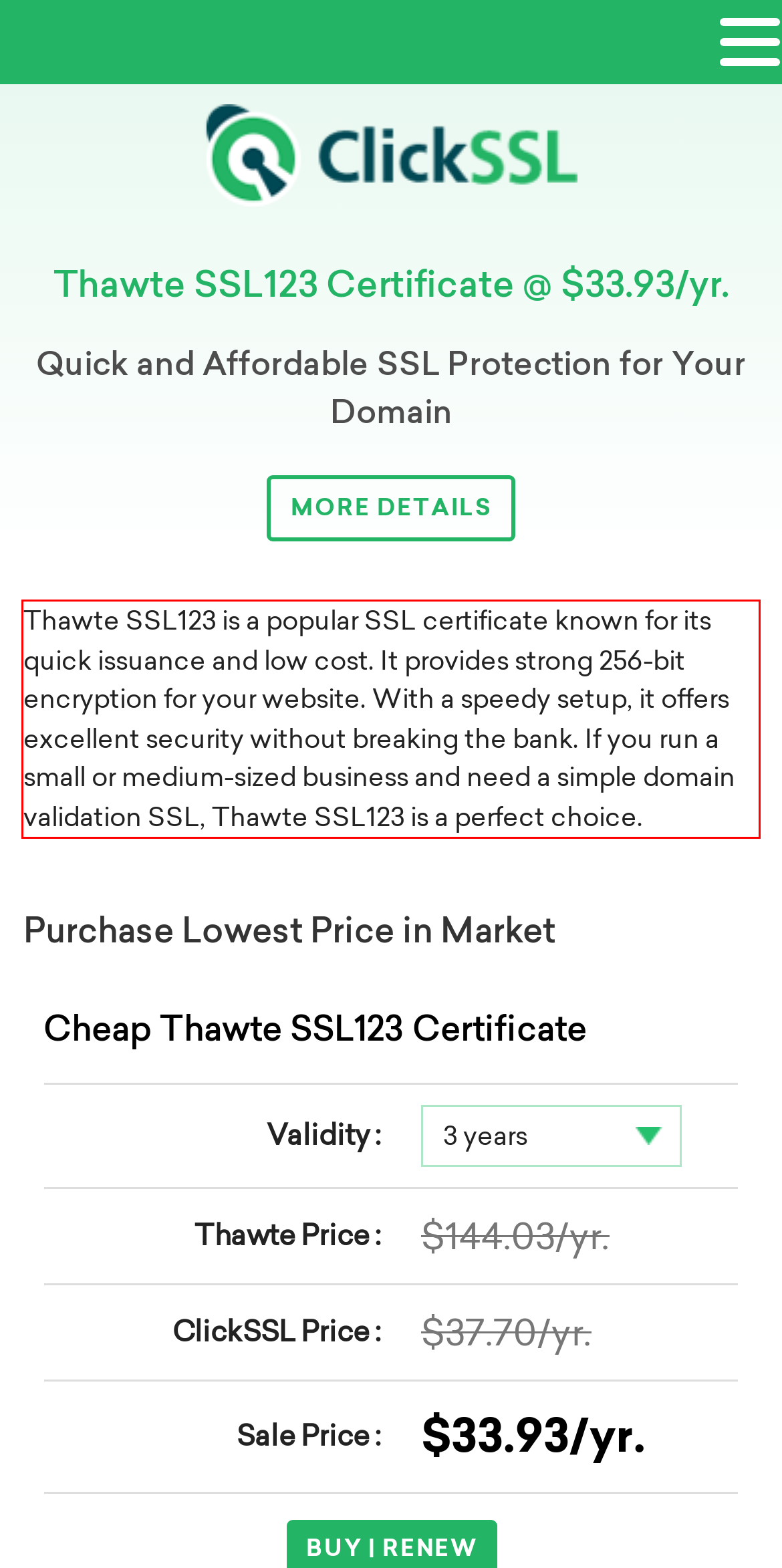You have a screenshot of a webpage with a UI element highlighted by a red bounding box. Use OCR to obtain the text within this highlighted area.

Thawte SSL123 is a popular SSL certificate known for its quick issuance and low cost. It provides strong 256-bit encryption for your website. With a speedy setup, it offers excellent security without breaking the bank. If you run a small or medium-sized business and need a simple domain validation SSL, Thawte SSL123 is a perfect choice.